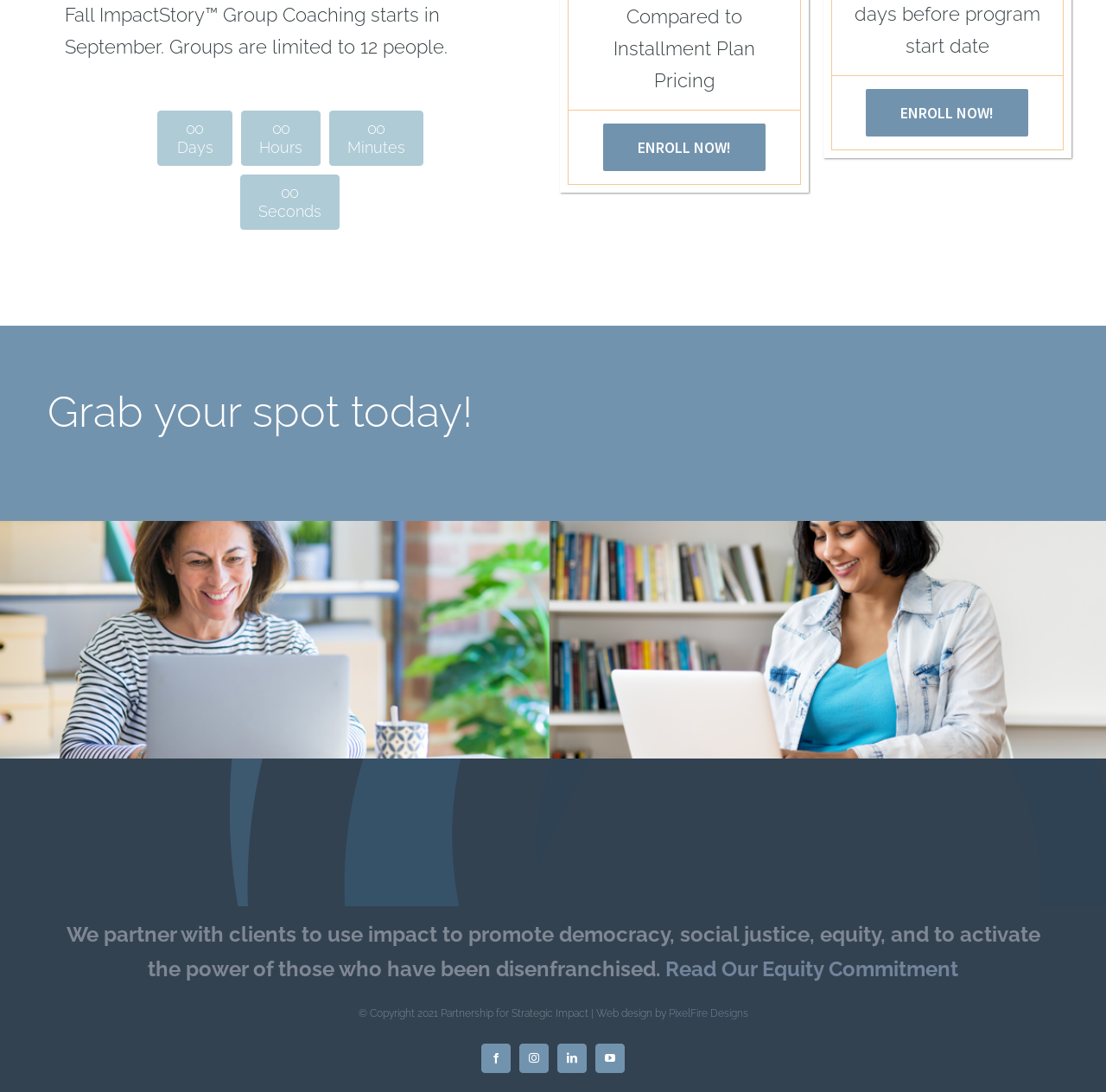Answer the question below using just one word or a short phrase: 
What is the countdown timer counting down to?

September